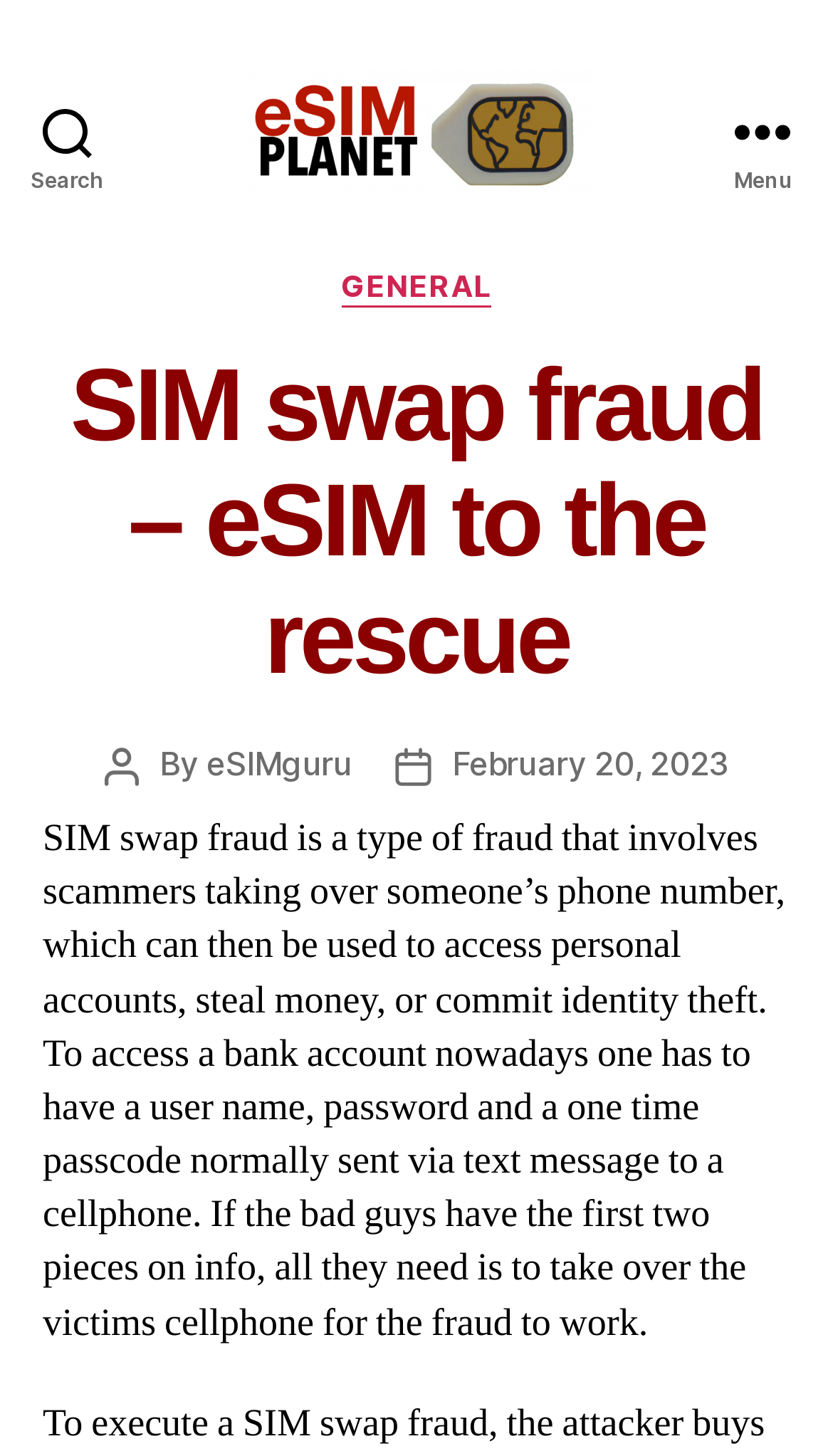Write a detailed summary of the webpage, including text, images, and layout.

The webpage is about SIM swap fraud, a type of fraud where scammers take over someone's phone number to access personal accounts, steal money, or commit identity theft. At the top left, there is a search button. Next to it, there is a link to "eSIM Planet" accompanied by an image with the same name. On the top right, there is a menu button.

Below the top section, there is a header with a title "SIM swap fraud – eSIM to the rescue" in a large font. Underneath the title, there is information about the post author, "eSIMguru", and the post date, "February 20, 2023".

The main content of the webpage is a paragraph of text that explains what SIM swap fraud is and how it works. The text is located below the header and occupies most of the webpage. It explains that scammers need a username, password, and a one-time passcode sent via text message to a cellphone to access a bank account, and if they have the first two pieces of information, they can commit fraud by taking over the victim's cellphone.

There are also some navigation links on the webpage, including "Categories" and "GENERAL", which are located in the menu section on the top right.